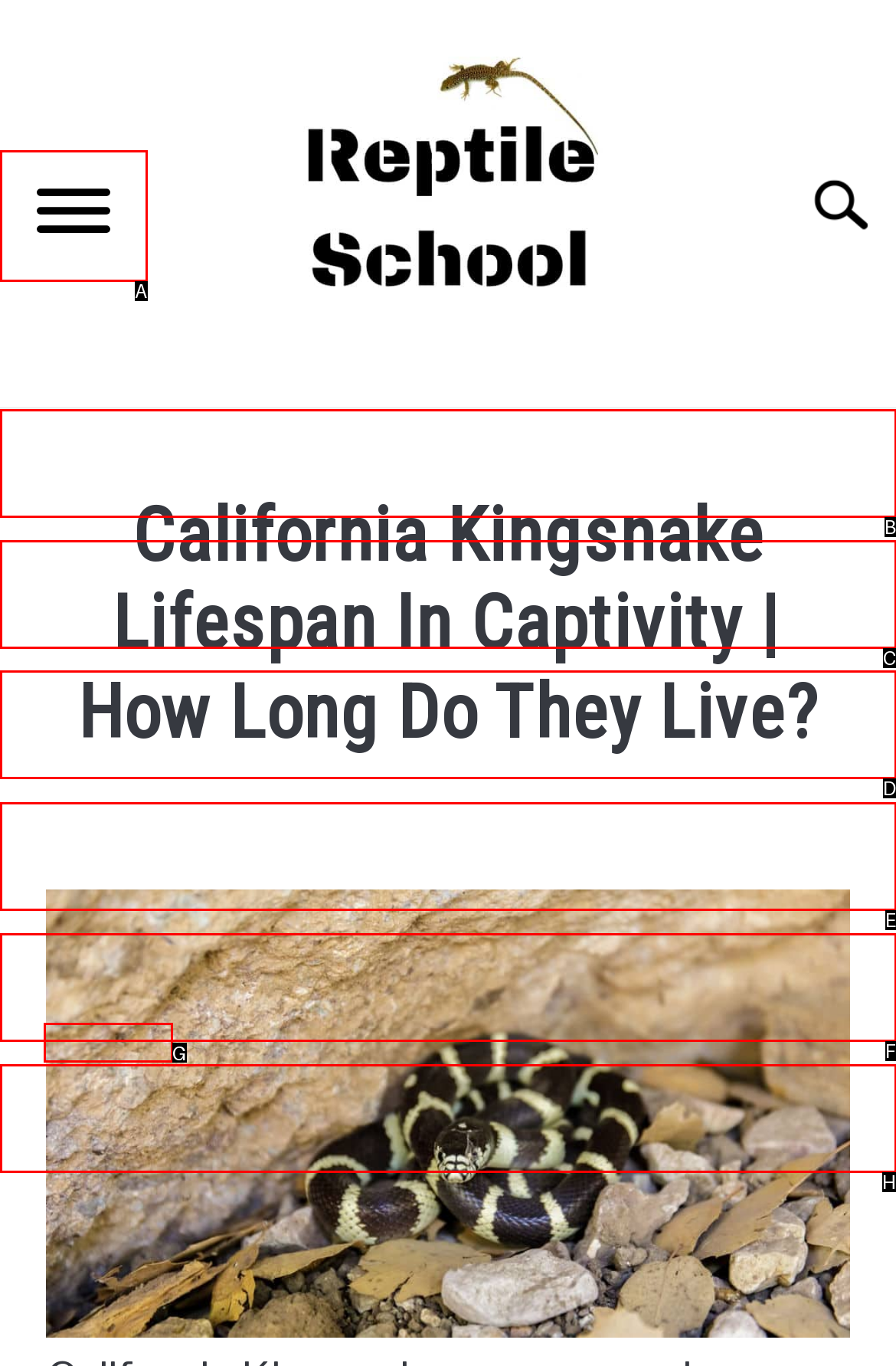What is the letter of the UI element you should click to Go to the 'SNAKES' section? Provide the letter directly.

D